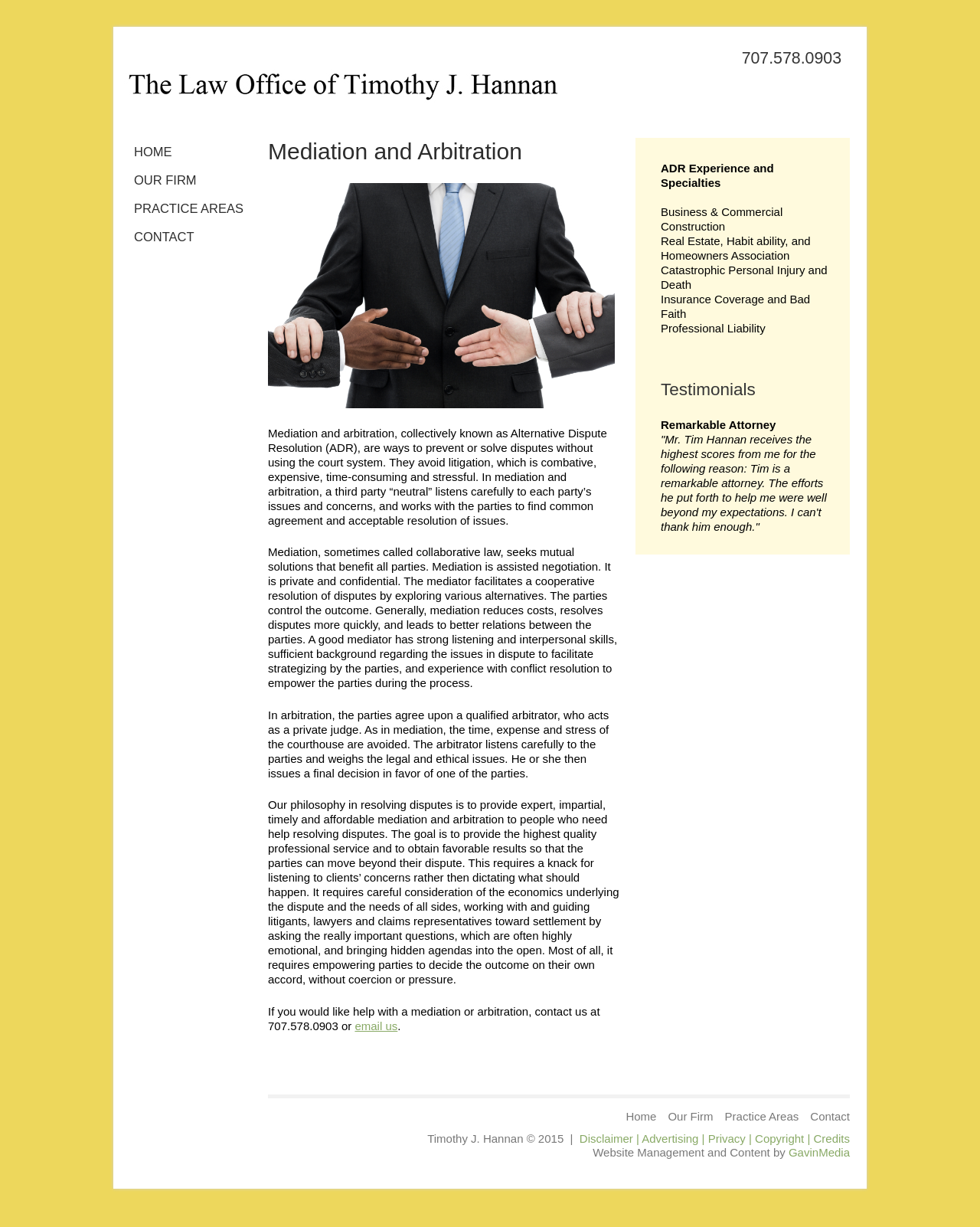What is the phone number to contact for mediation or arbitration?
Look at the image and respond with a one-word or short phrase answer.

707.578.0903